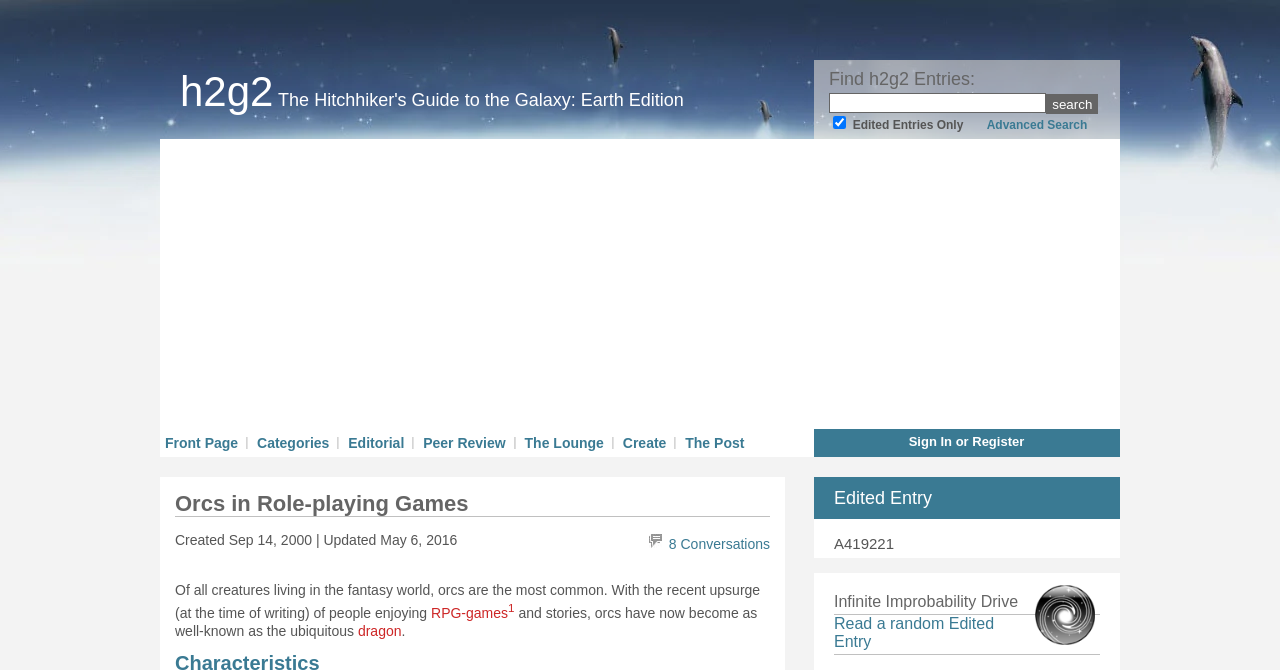Bounding box coordinates must be specified in the format (top-left x, top-left y, bottom-right x, bottom-right y). All values should be floating point numbers between 0 and 1. What are the bounding box coordinates of the UI element described as: The Lounge

[0.41, 0.649, 0.472, 0.673]